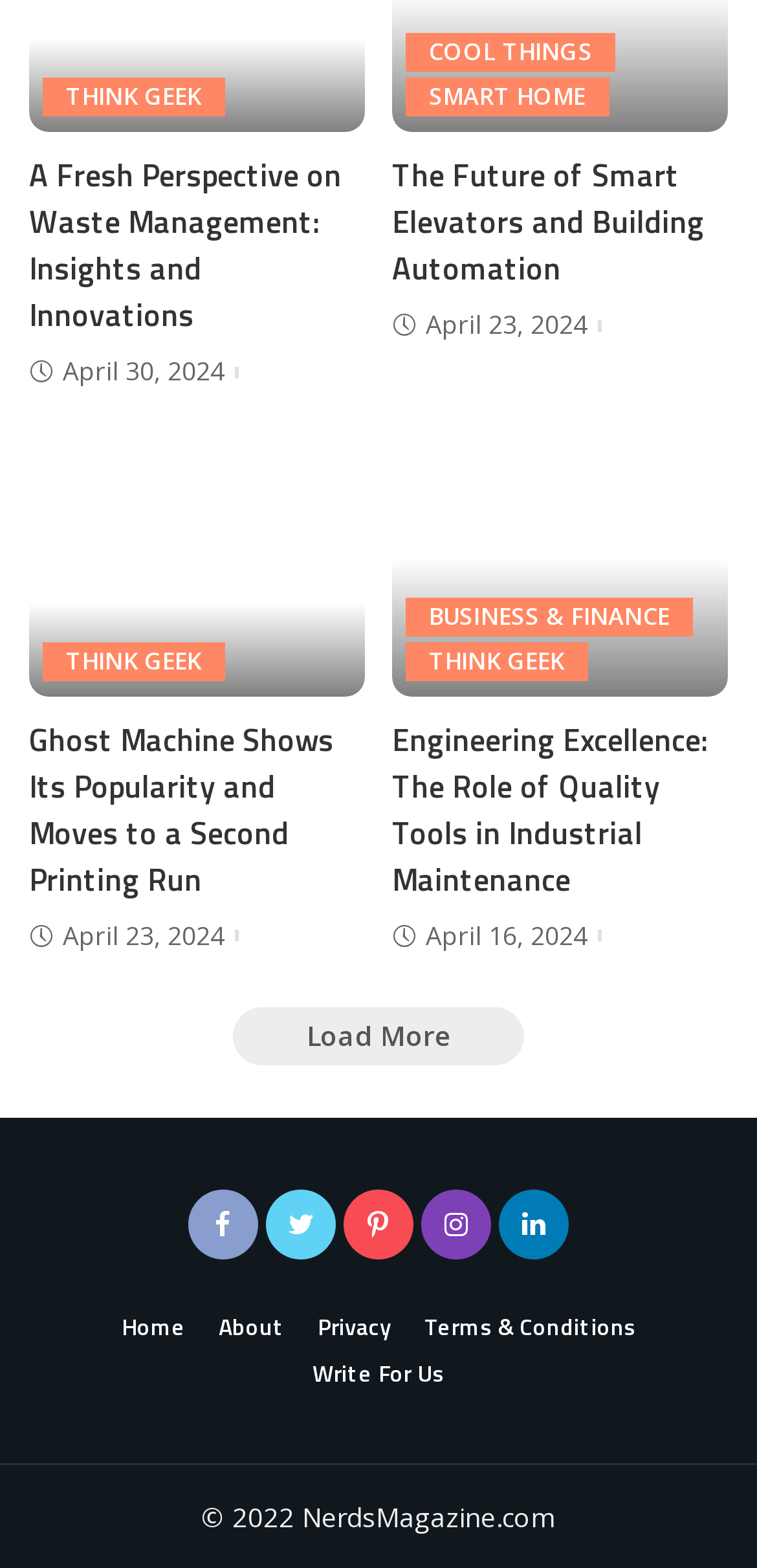Identify the coordinates of the bounding box for the element that must be clicked to accomplish the instruction: "View the 'Ghost Machine comic cover' image".

[0.038, 0.283, 0.482, 0.444]